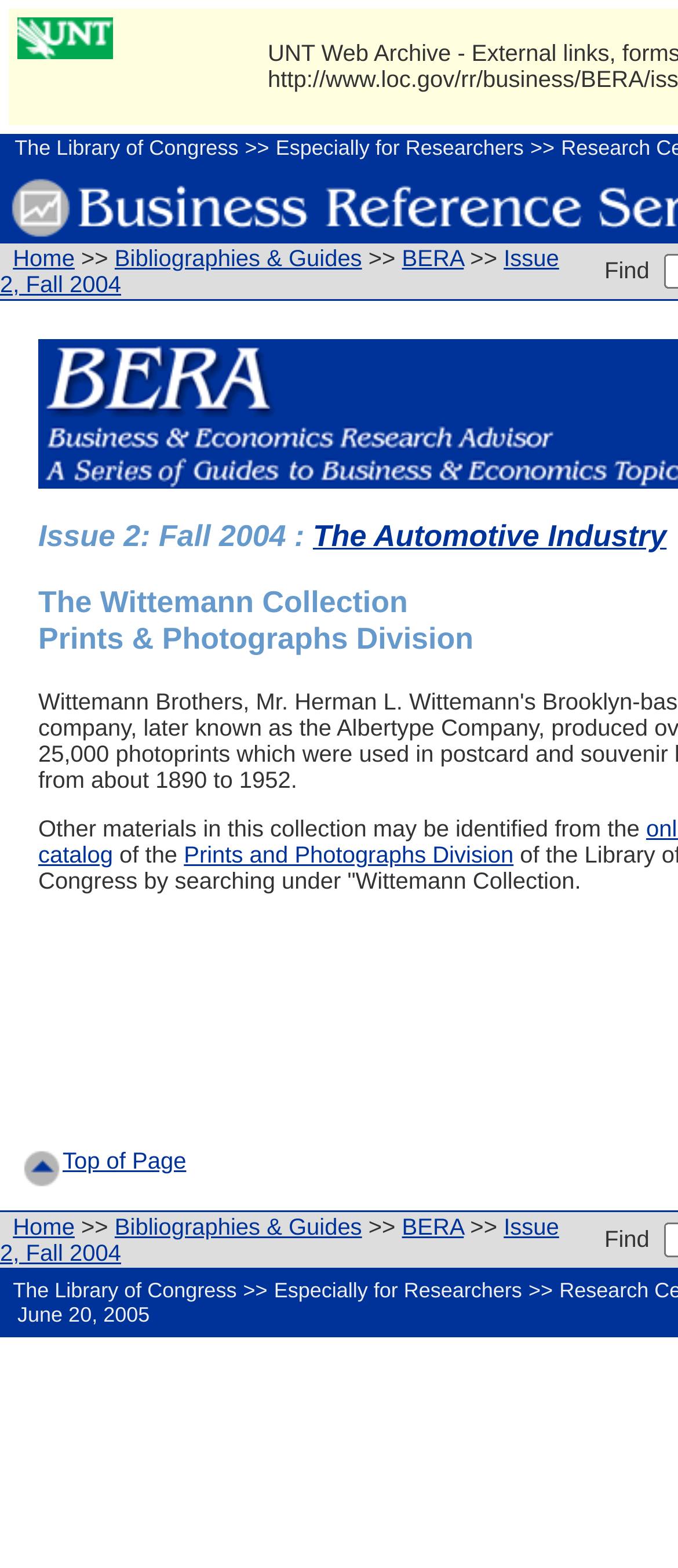Indicate the bounding box coordinates of the element that must be clicked to execute the instruction: "Go to 'Prints and Photographs Division' page". The coordinates should be given as four float numbers between 0 and 1, i.e., [left, top, right, bottom].

[0.271, 0.537, 0.757, 0.553]